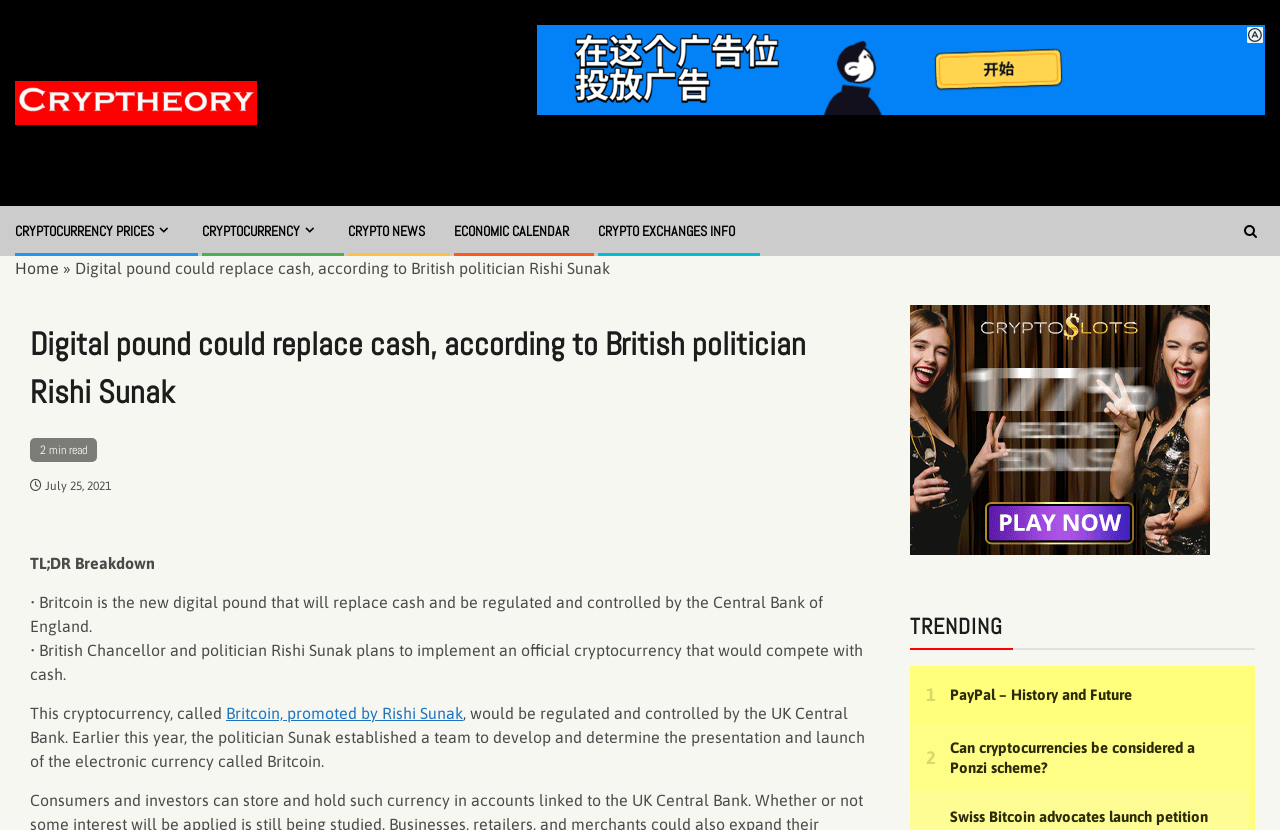Provide a one-word or short-phrase response to the question:
What is the date of the article?

July 25, 2021